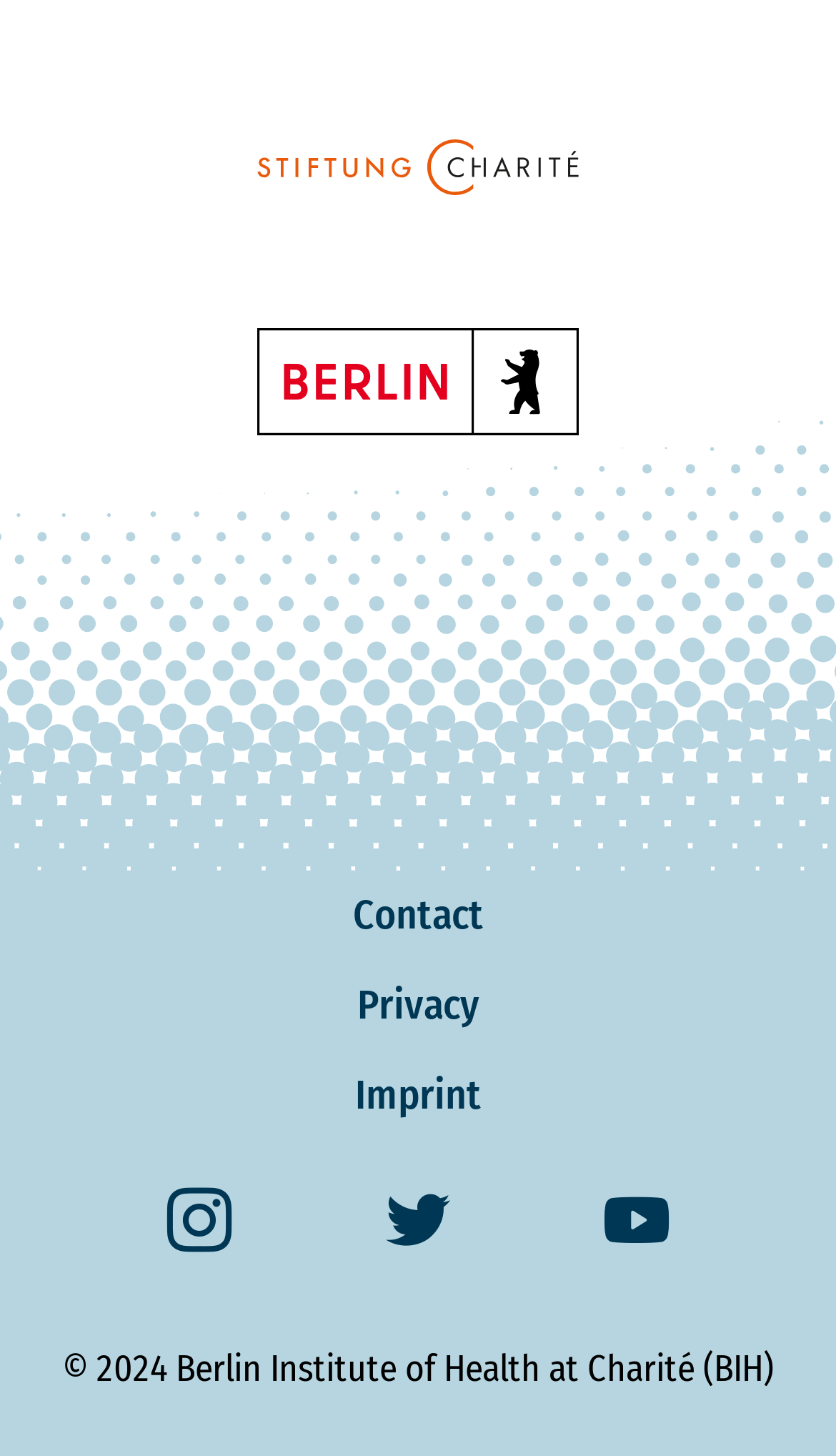Locate the UI element described by Visit BIH on YouTube and provide its bounding box coordinates. Use the format (top-left x, top-left y, bottom-right x, bottom-right y) with all values as floating point numbers between 0 and 1.

[0.723, 0.831, 0.8, 0.865]